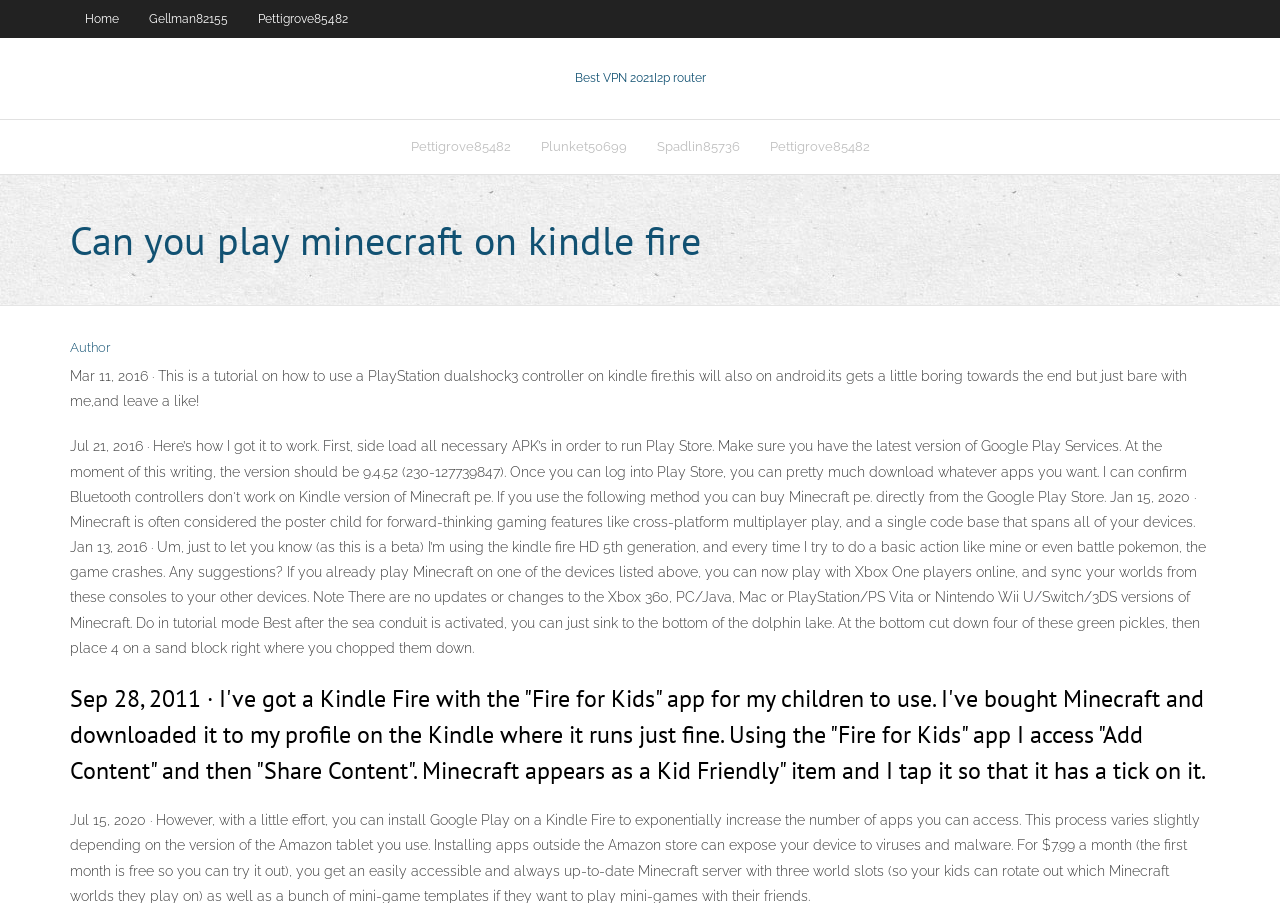Based on the image, provide a detailed and complete answer to the question: 
What is the topic of the tutorial?

I inferred this answer by reading the StaticText element with the content 'Mar 11, 2016 · This is a tutorial on how to use a PlayStation dualshock3 controller on kindle fire...'. This text suggests that the webpage is about a tutorial on using a PlayStation controller on a Kindle Fire.